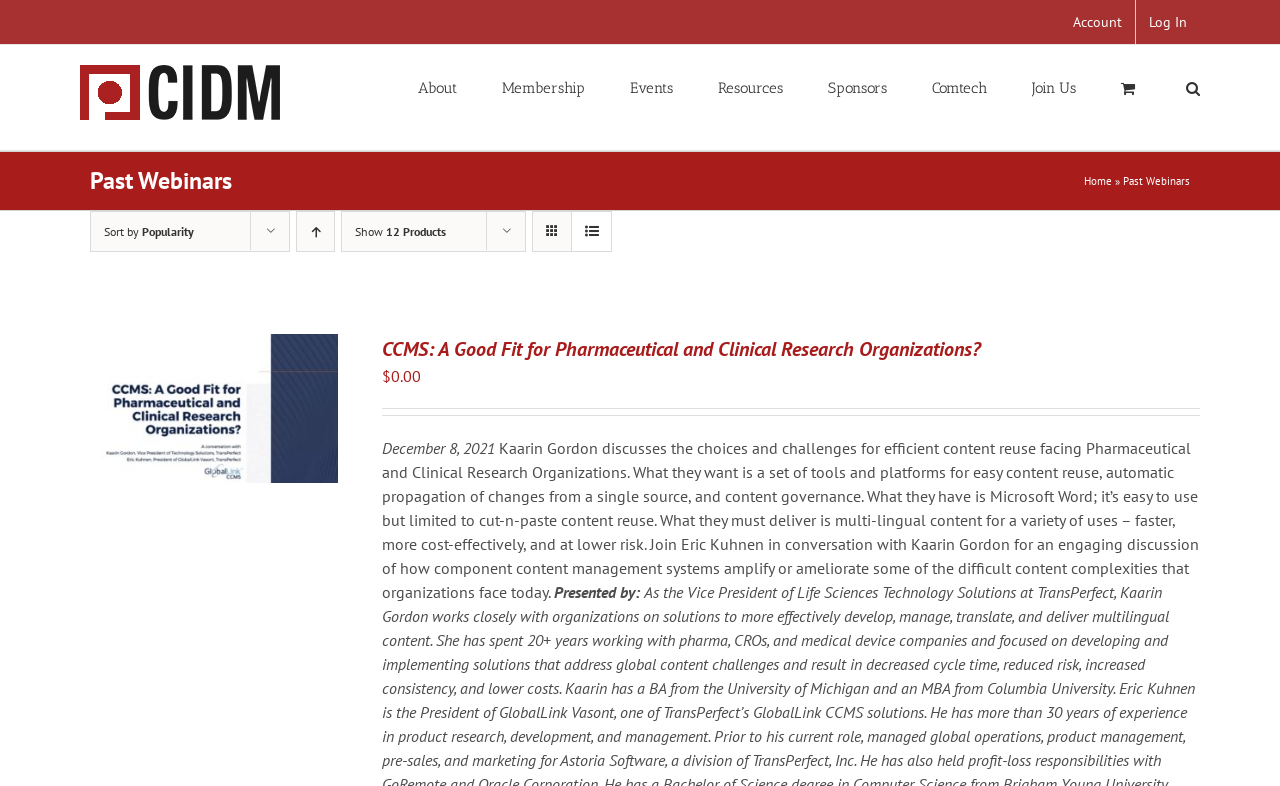What is the name of the organization?
Give a detailed and exhaustive answer to the question.

I determined the answer by looking at the CIDM logo element, which is a link with the text 'CIDM Logo' and an image with the same description. This suggests that CIDM is the name of the organization.